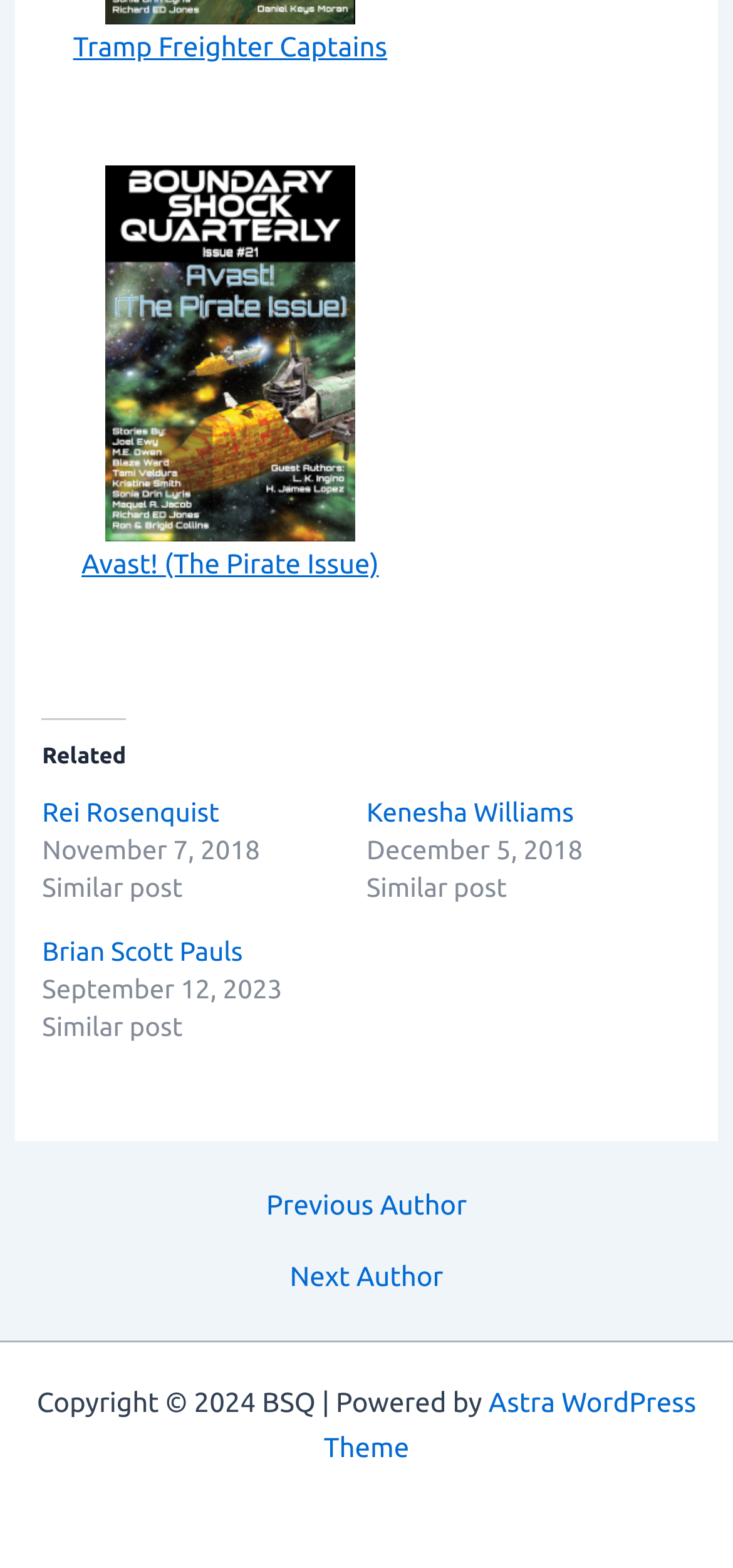Bounding box coordinates should be provided in the format (top-left x, top-left y, bottom-right x, bottom-right y) with all values between 0 and 1. Identify the bounding box for this UI element: support@apm.net.au

None